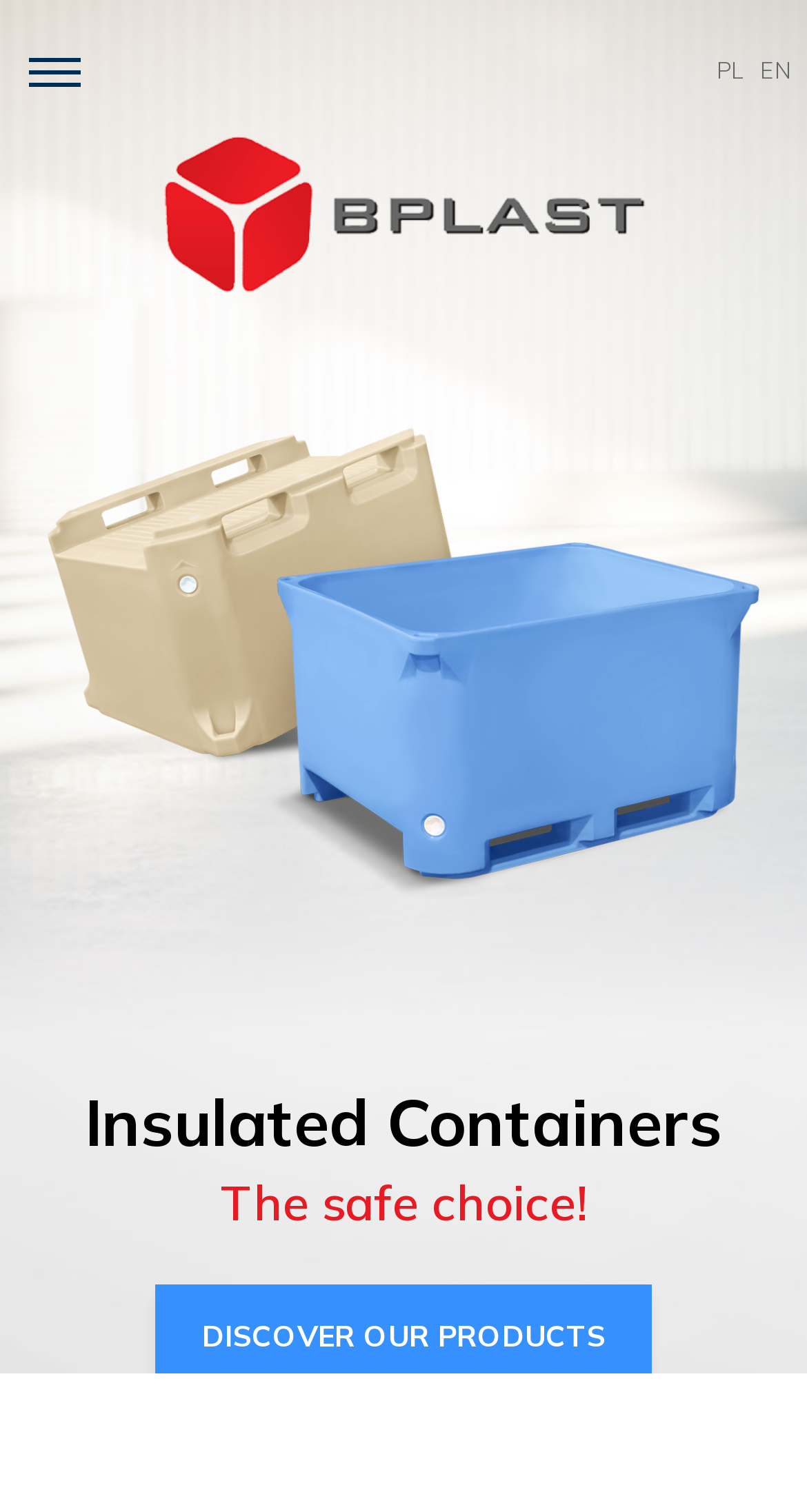Identify the bounding box for the described UI element: "PRIVACY POLICY".

None